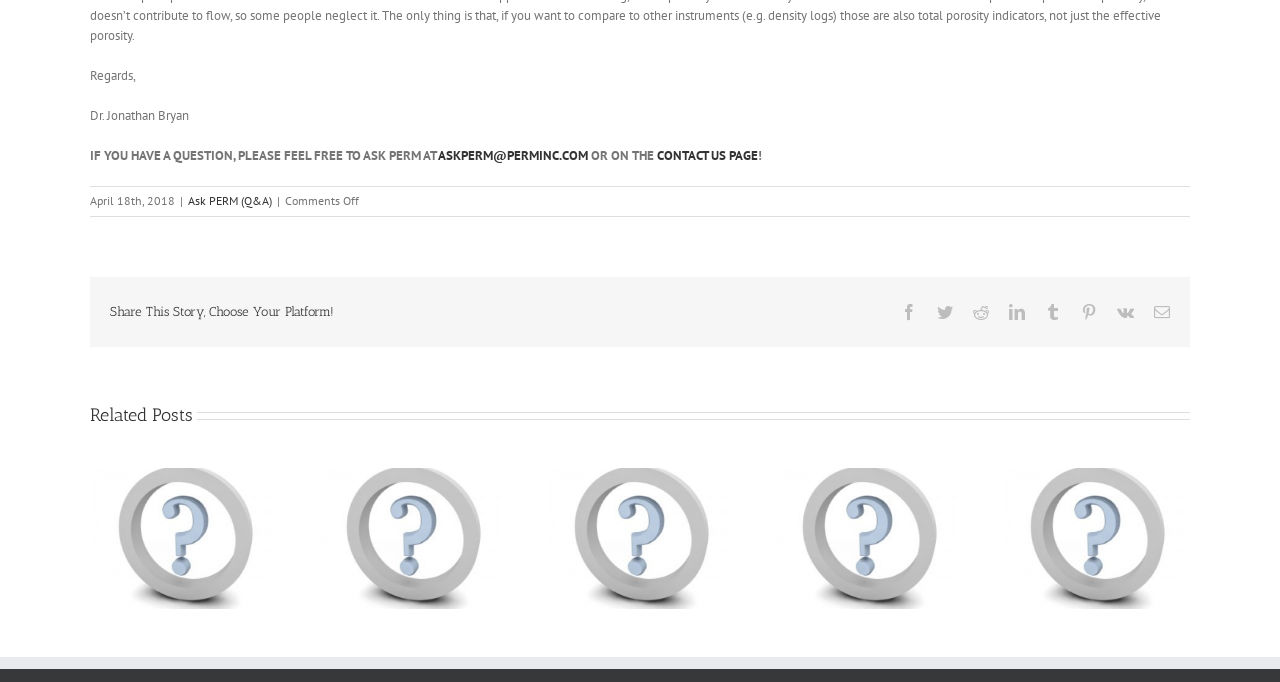Can you look at the image and give a comprehensive answer to the question:
What are the related posts about?

The related posts section lists several articles, each with a title and a brief description, and they all seem to be related to capillary pressure and oil-water systems, such as 'Capillary Pressure Measurement for Semi-Permeable Diaphragm with Gas-Water-Oil System?' and 'Why Does IFT Increase When Displacing Oil by Water in a Water Wet Reservoir?'.